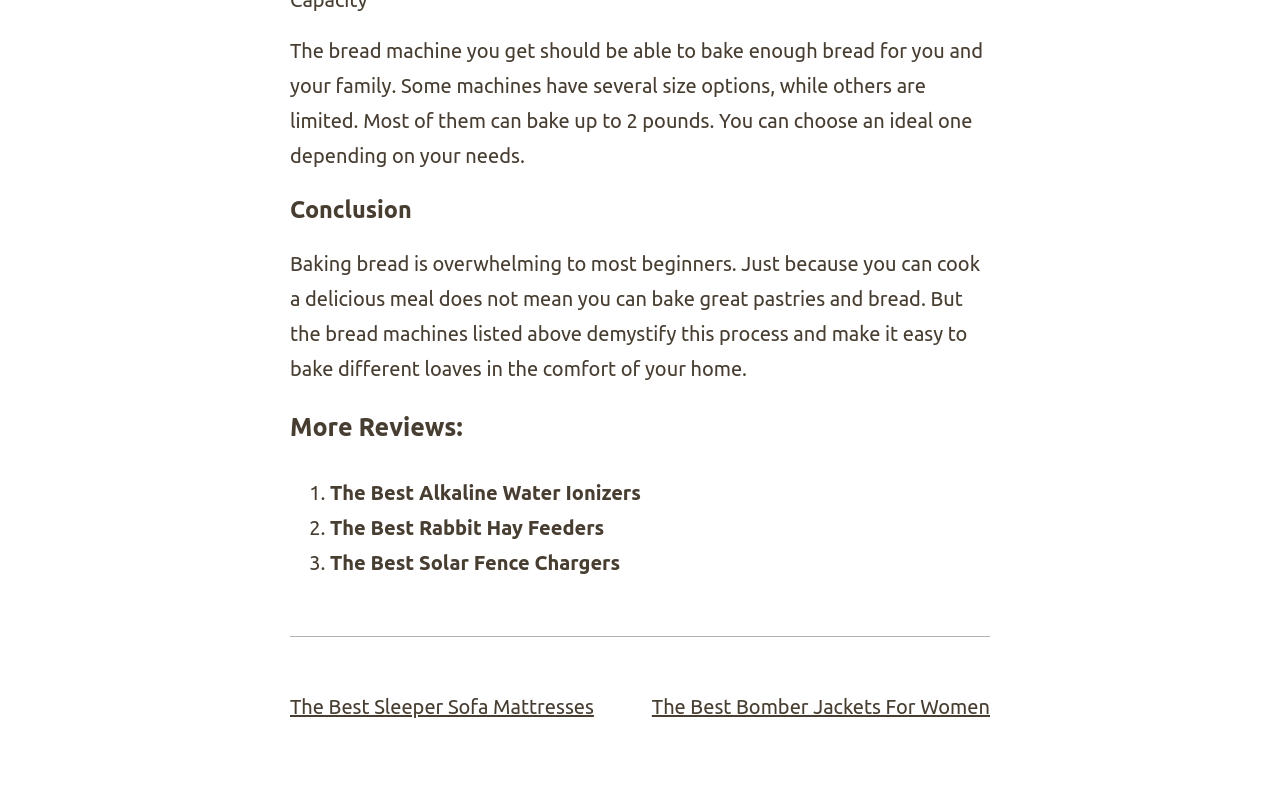What type of content is listed after 'More Reviews:'?
Provide a detailed and extensive answer to the question.

The section 'More Reviews:' is followed by a list of links to other reviews, such as 'The Best Alkaline Water Ionizers', 'The Best Rabbit Hay Feeders', and so on, which suggests that this section is providing links to other related reviews.